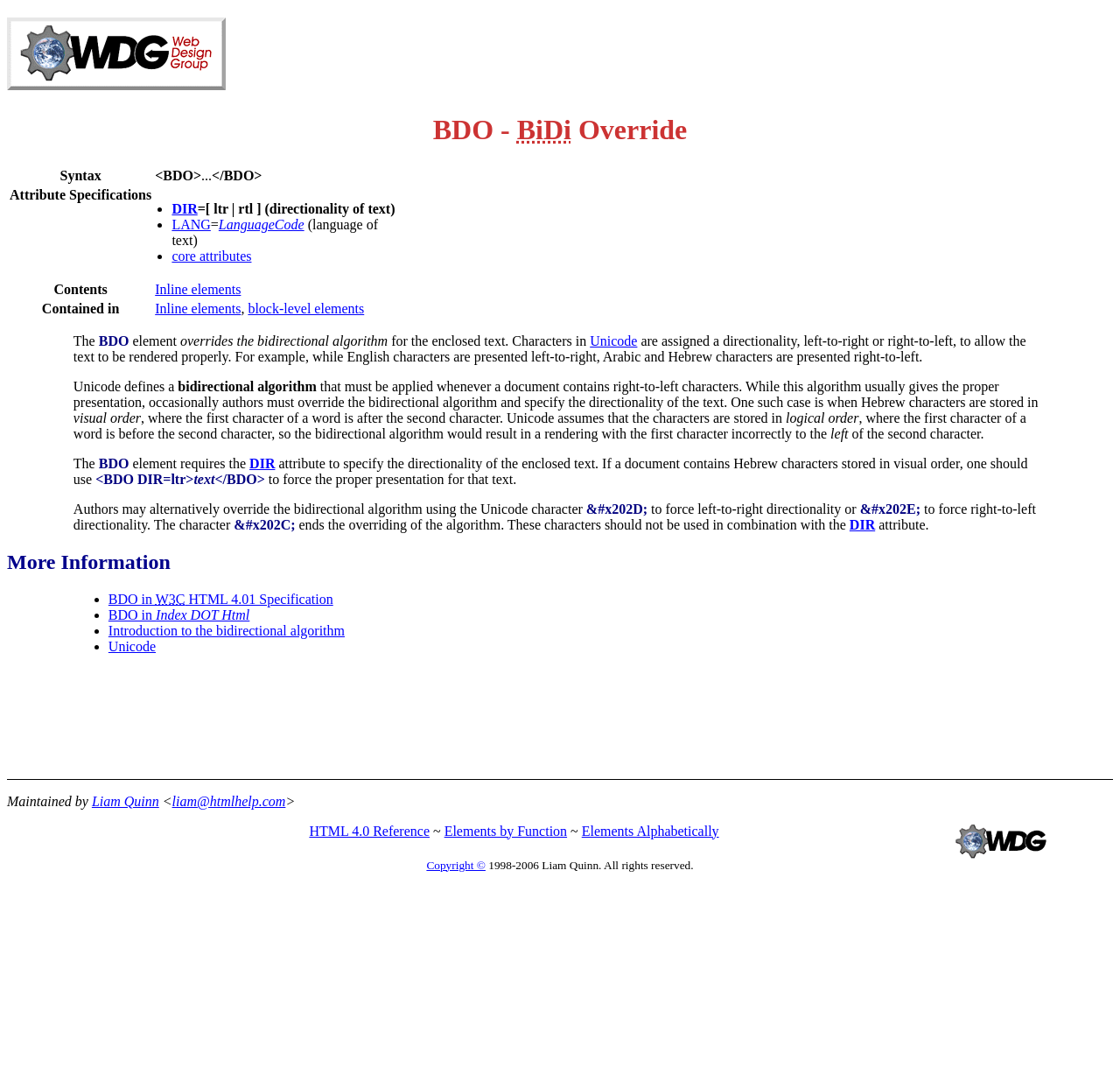Can you show the bounding box coordinates of the region to click on to complete the task described in the instruction: "Click the link 'Unicode'"?

[0.527, 0.31, 0.569, 0.324]